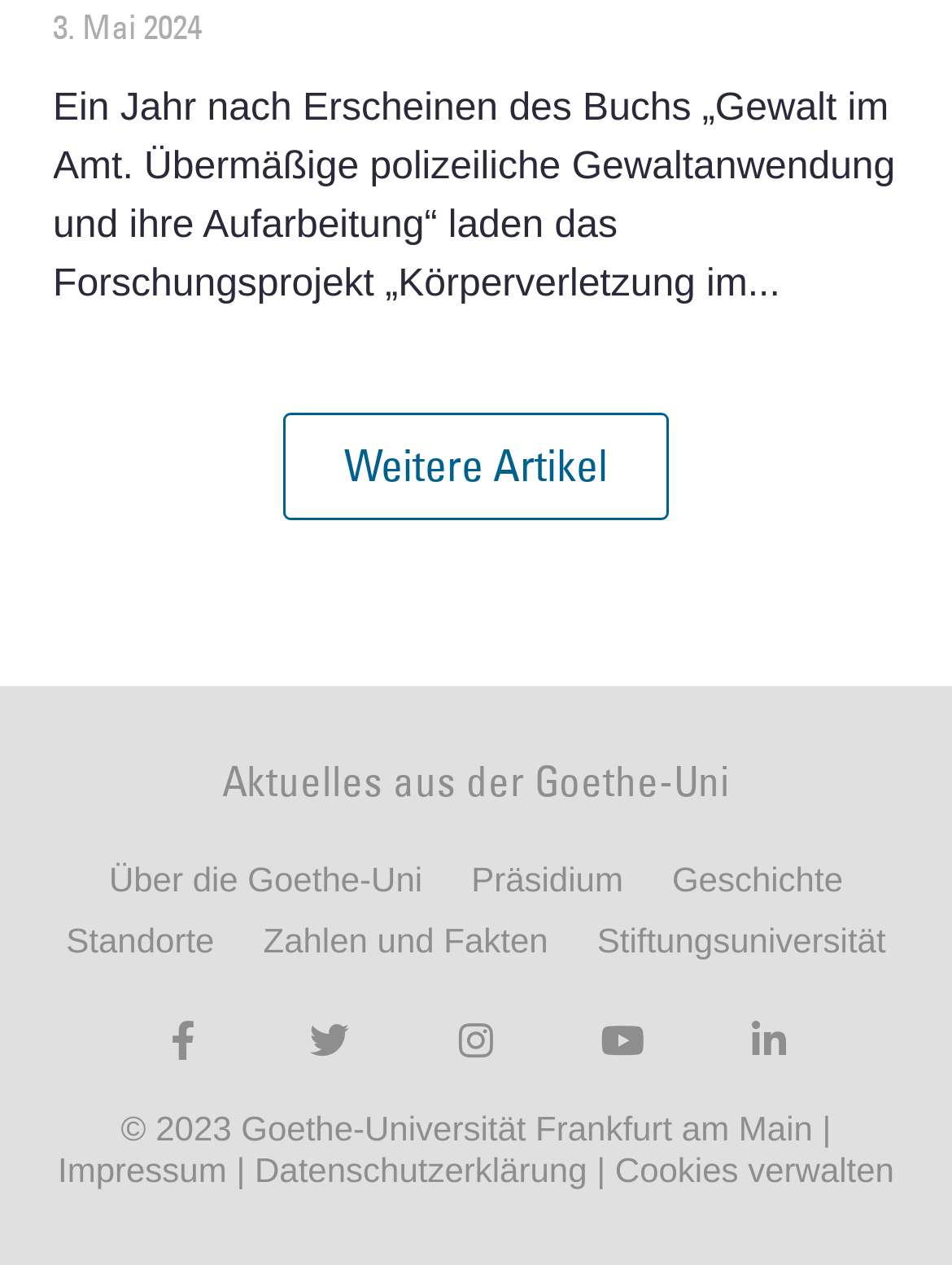What is the date mentioned on the webpage?
Please answer using one word or phrase, based on the screenshot.

3. Mai 2024